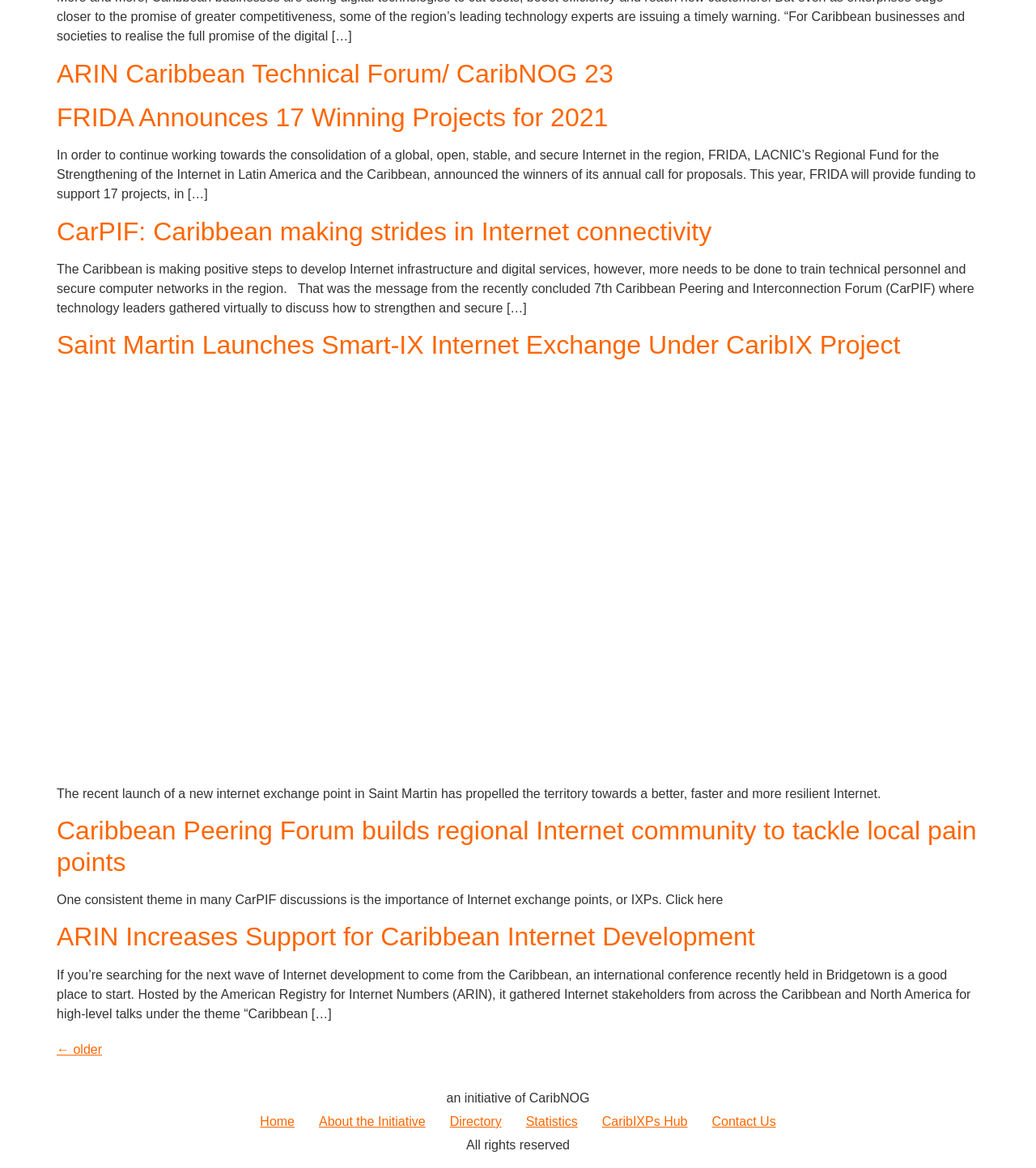Provide your answer to the question using just one word or phrase: What is the name of the initiative?

CaribNOG